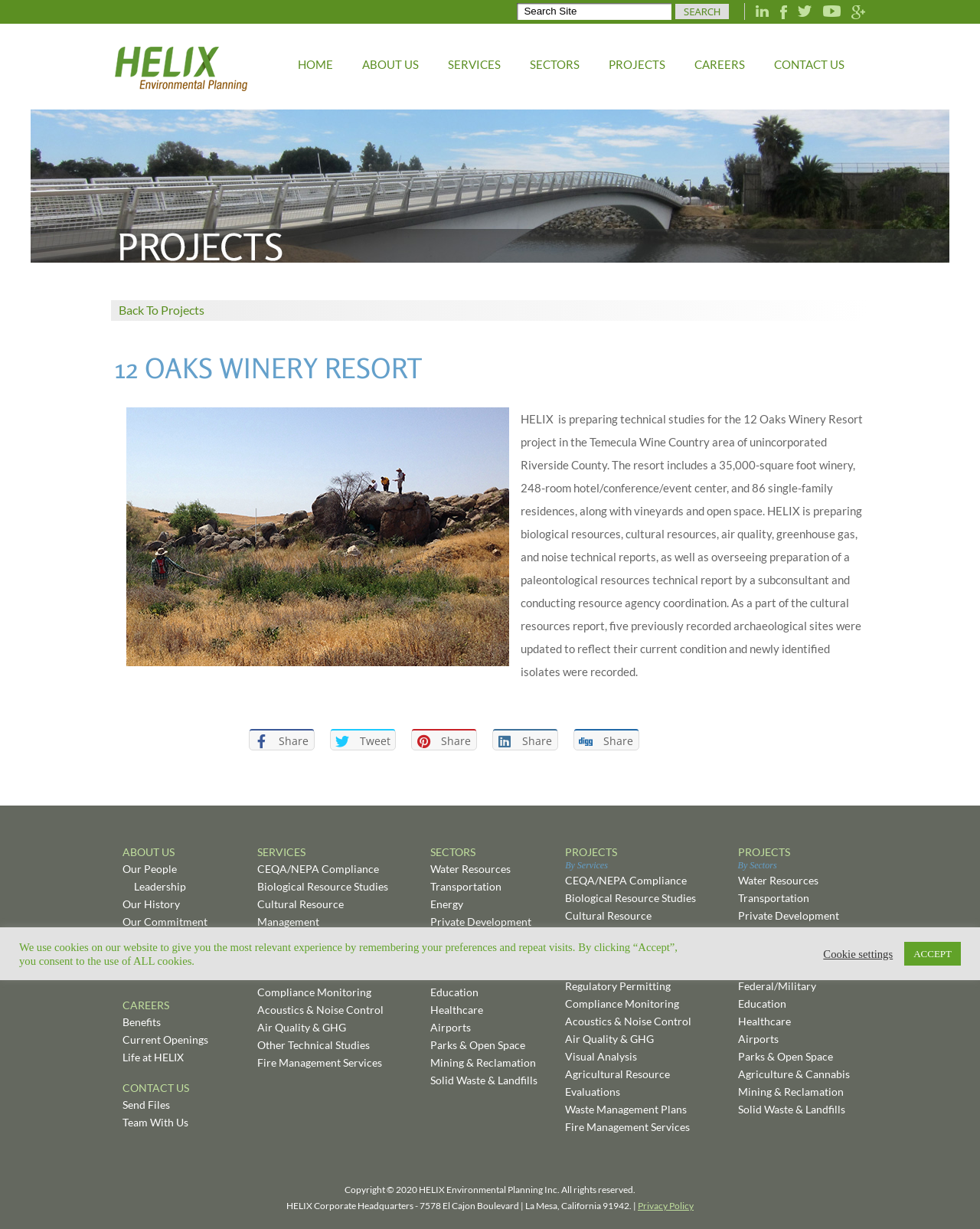Identify the bounding box for the element characterized by the following description: "Set Up and Take Down".

None